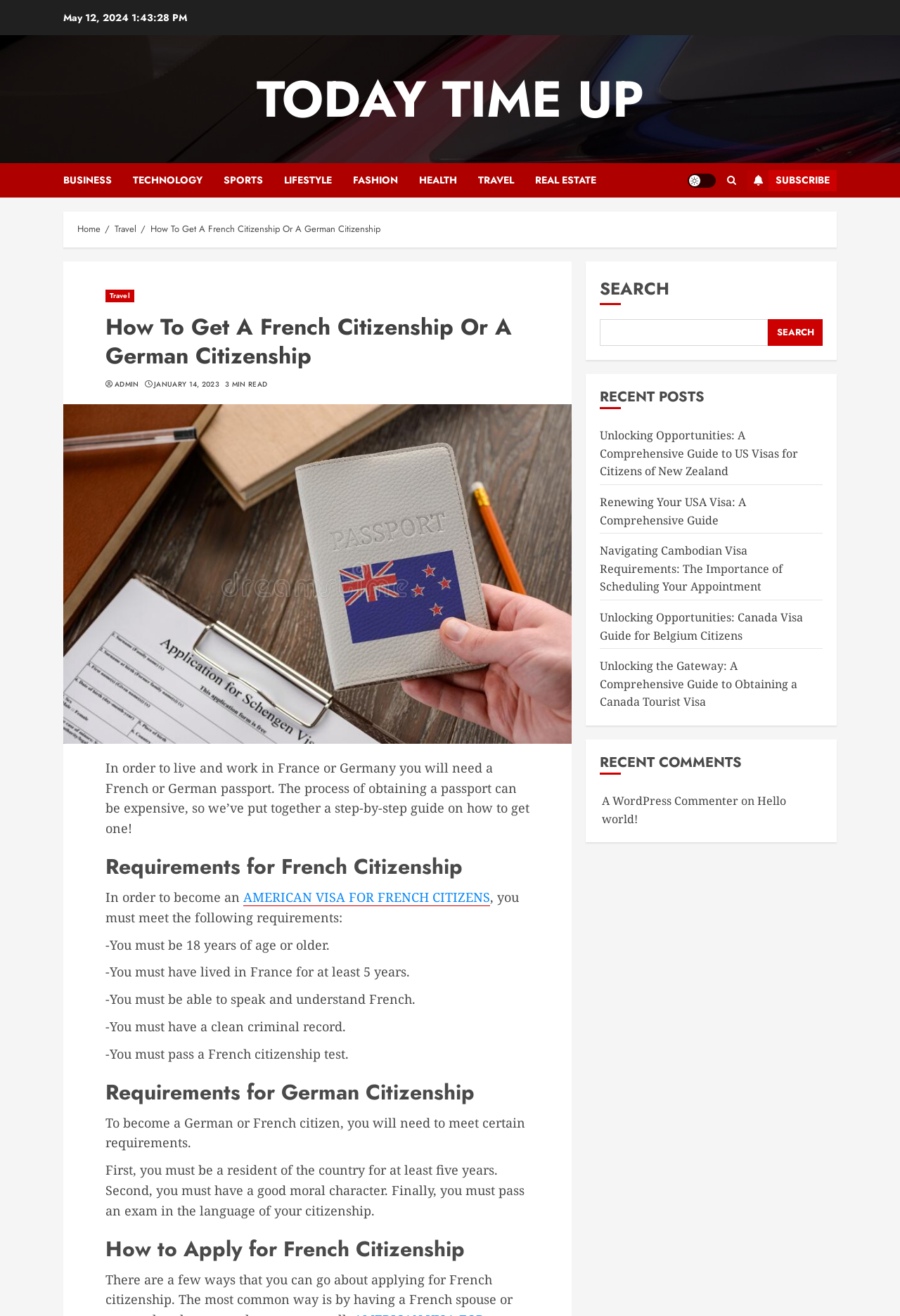Carefully examine the image and provide an in-depth answer to the question: What is the category of the current article?

I determined the category of the current article by looking at the breadcrumbs navigation element, which shows the path 'Home > Travel > How To Get A French Citizenship Or A German Citizenship'. This indicates that the current article belongs to the 'Travel' category.